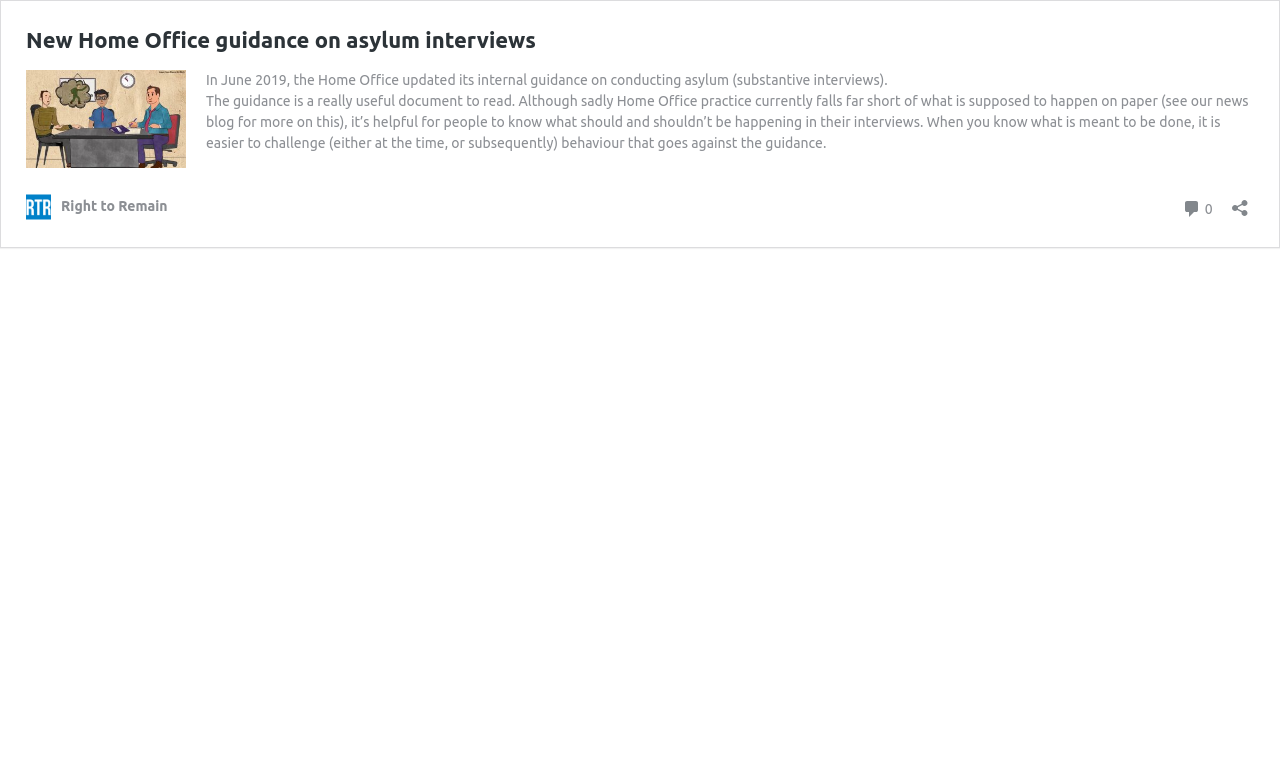What is the purpose of the guidance document?
Kindly offer a comprehensive and detailed response to the question.

The purpose of the guidance document is to inform people about what should and shouldn't happen in their asylum interviews, as stated in the second paragraph, 'it’s helpful for people to know what should and shouldn’t be happening in their interviews'.